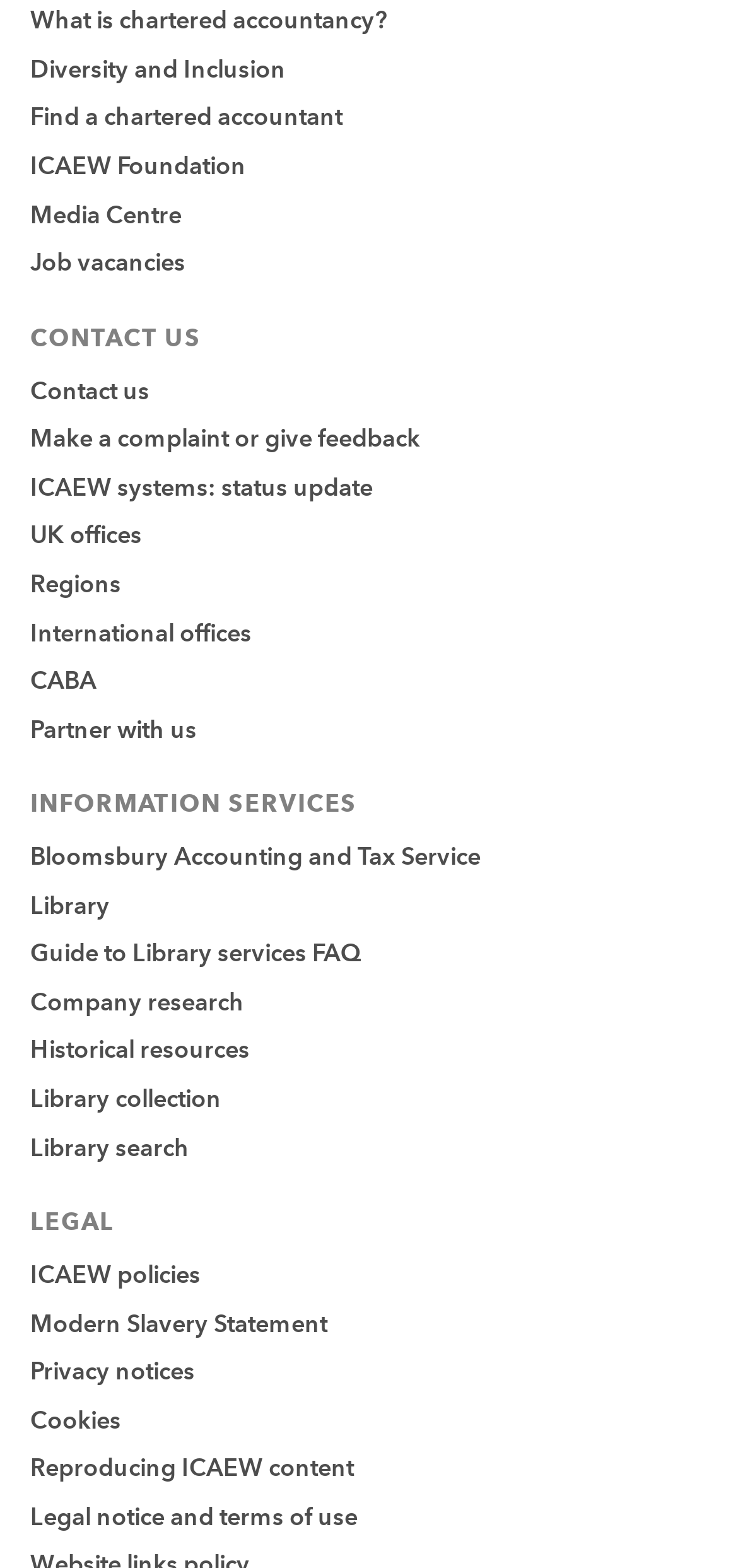Please determine the bounding box coordinates of the element's region to click for the following instruction: "Search the library".

[0.041, 0.722, 0.256, 0.742]